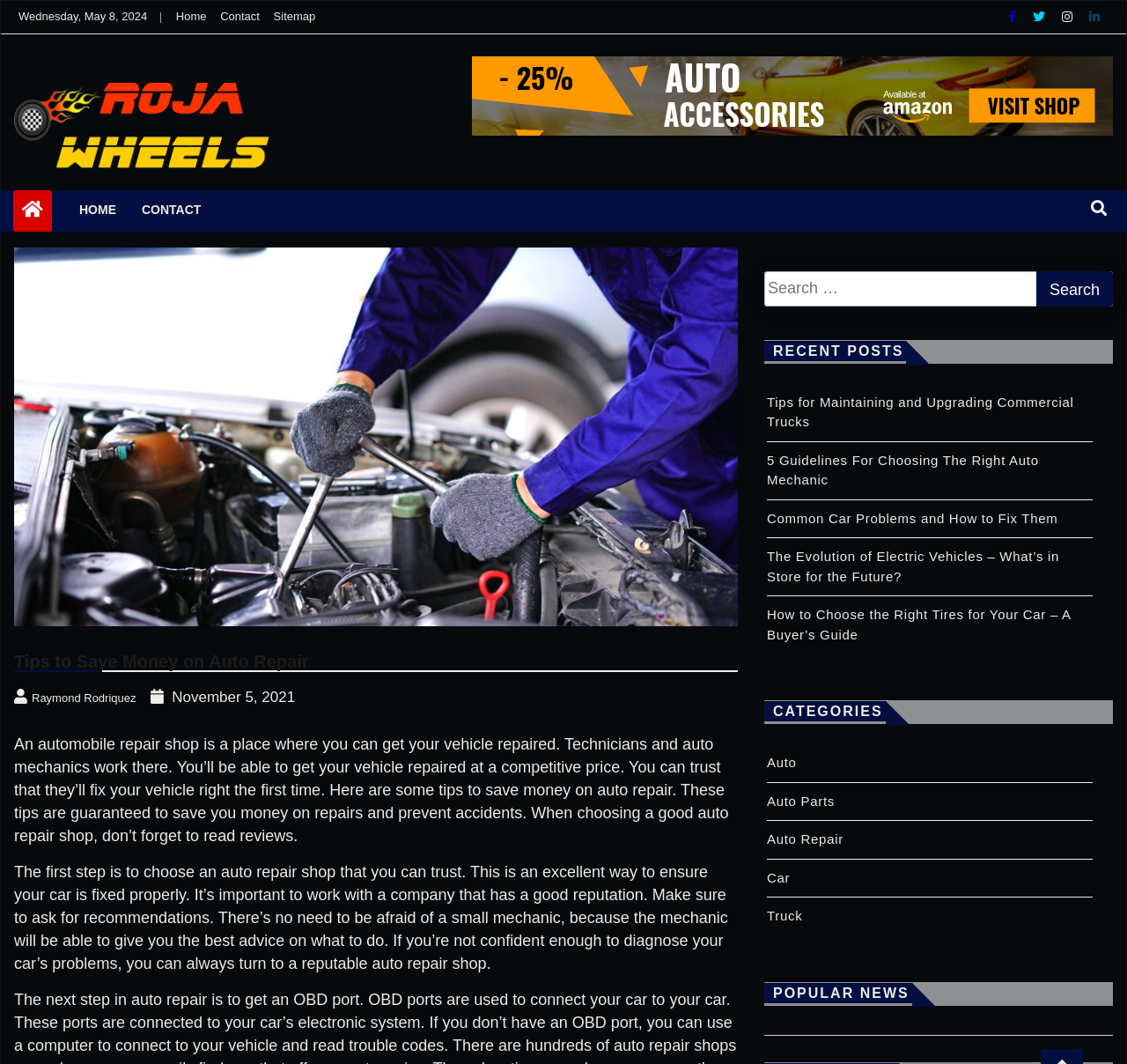What is the topic of the latest article?
Can you provide a detailed and comprehensive answer to the question?

The topic of the latest article can be found in the heading element with the text 'Tips to Save Money on Auto Repair'. This heading is located below the blog's name and has a corresponding image element with the same text.